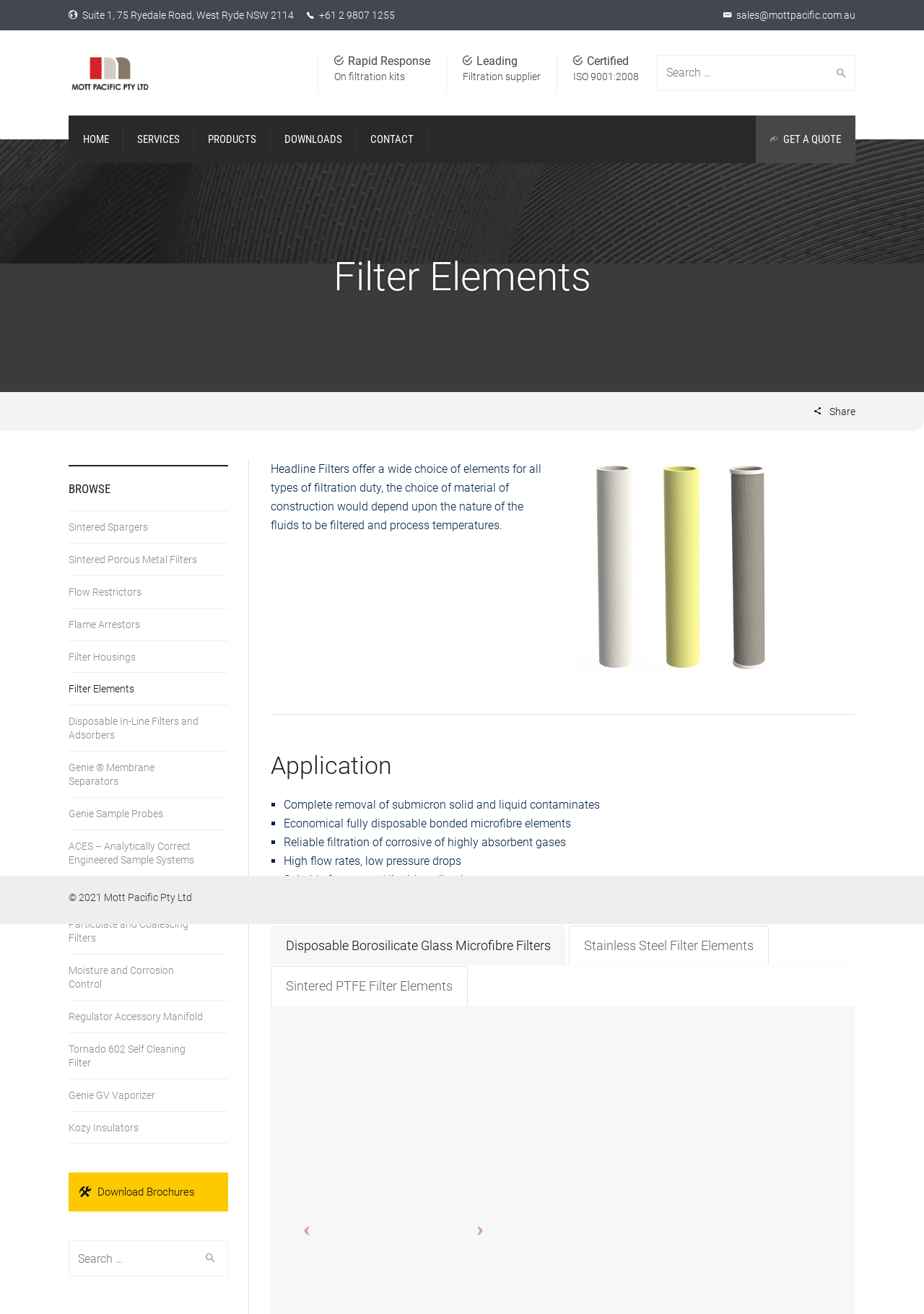Please provide the bounding box coordinates in the format (top-left x, top-left y, bottom-right x, bottom-right y). Remember, all values are floating point numbers between 0 and 1. What is the bounding box coordinate of the region described as: parent_node: Search for: value="Search"

[0.209, 0.944, 0.247, 0.972]